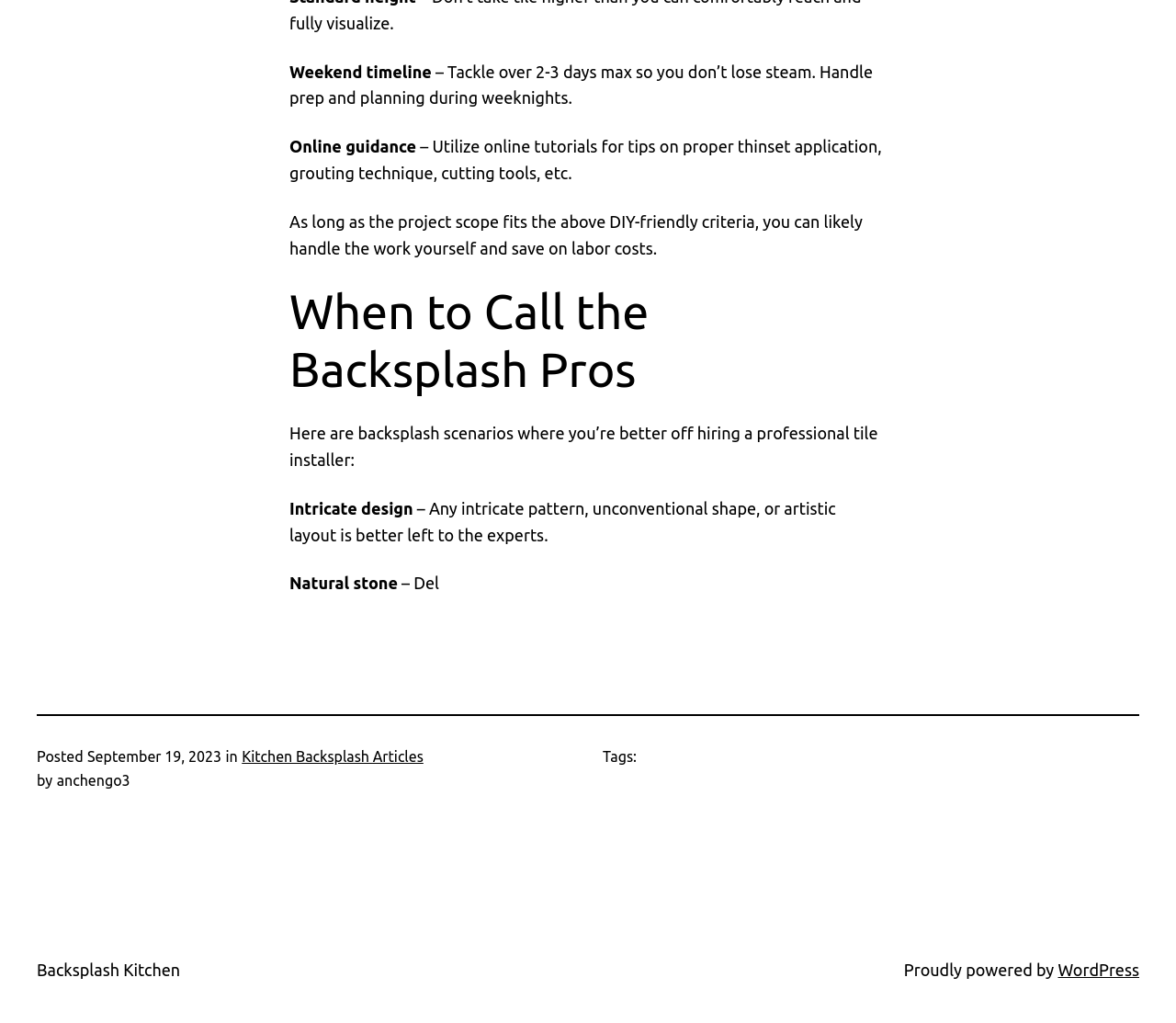Find and provide the bounding box coordinates for the UI element described with: "WordPress".

[0.9, 0.939, 0.969, 0.957]